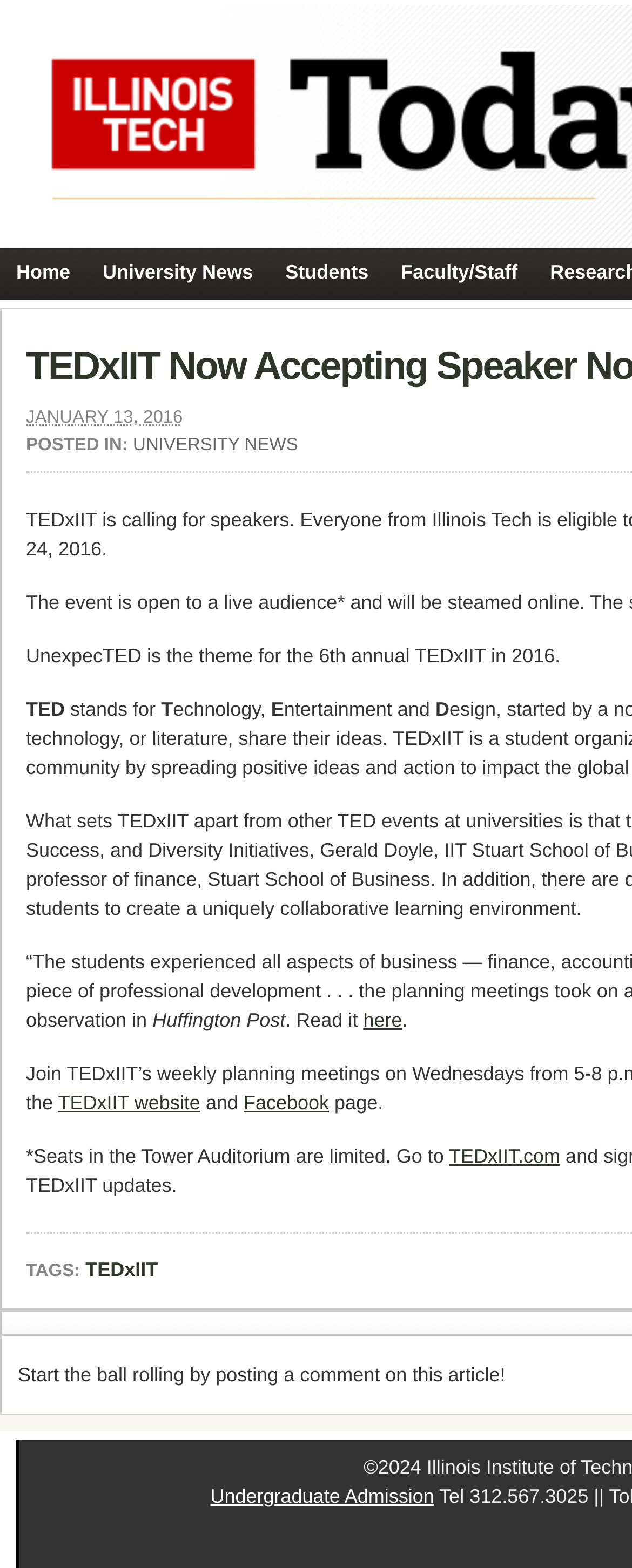Provide an in-depth caption for the contents of the webpage.

The webpage is about TEDxIIT, an event organized by IIT, and it appears to be a news article or blog post. At the top, there are four links: "Home", "University News", "Students", and "Faculty/Staff", which are likely navigation links. Below these links, there is a date "JANUARY 13, 2016" and a category label "UNIVERSITY NEWS".

The main content of the page starts with a brief introduction to the 6th annual TEDxIIT event in 2016, with the theme "UnexpecTED". The text explains that TED stands for Technology, Entertainment, and Design. There is a mention of an article on Huffington Post, with a link to read it.

Below this, there are links to the TEDxIIT website and Facebook page. The page also informs that seats in the Tower Auditorium are limited and provides a link to TEDxIIT.com to take action.

At the bottom of the page, there is a section with tags, including a link to TEDxIIT. There is also a call to action to post a comment on the article. The page ends with a copyright notice and a link to Undergraduate Admission, which seems out of place but might be a footer link.

There are no images on the page. The overall layout is organized, with clear headings and concise text.